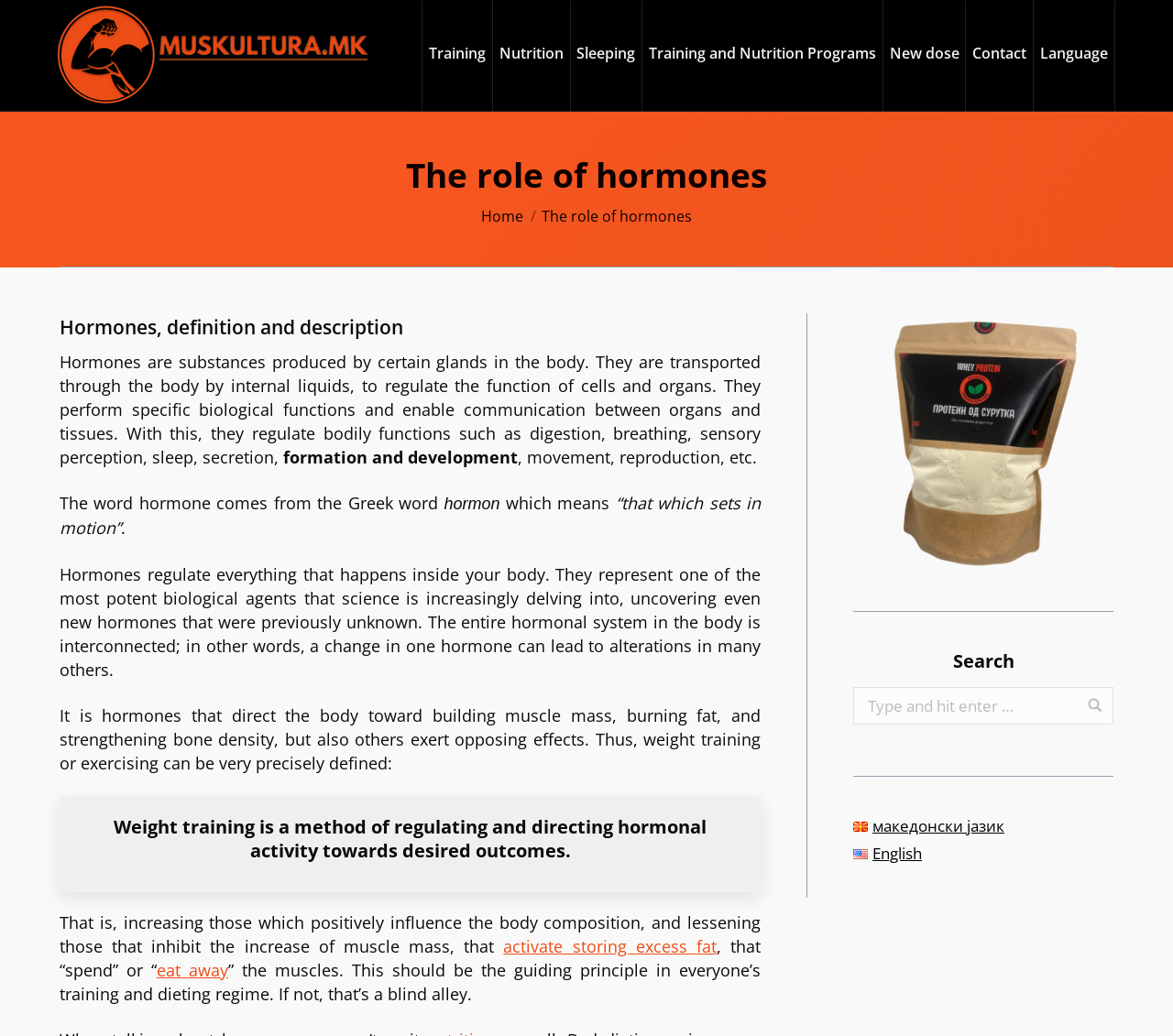Determine the bounding box coordinates of the clickable element necessary to fulfill the instruction: "Visit 'Pet Care'". Provide the coordinates as four float numbers within the 0 to 1 range, i.e., [left, top, right, bottom].

None